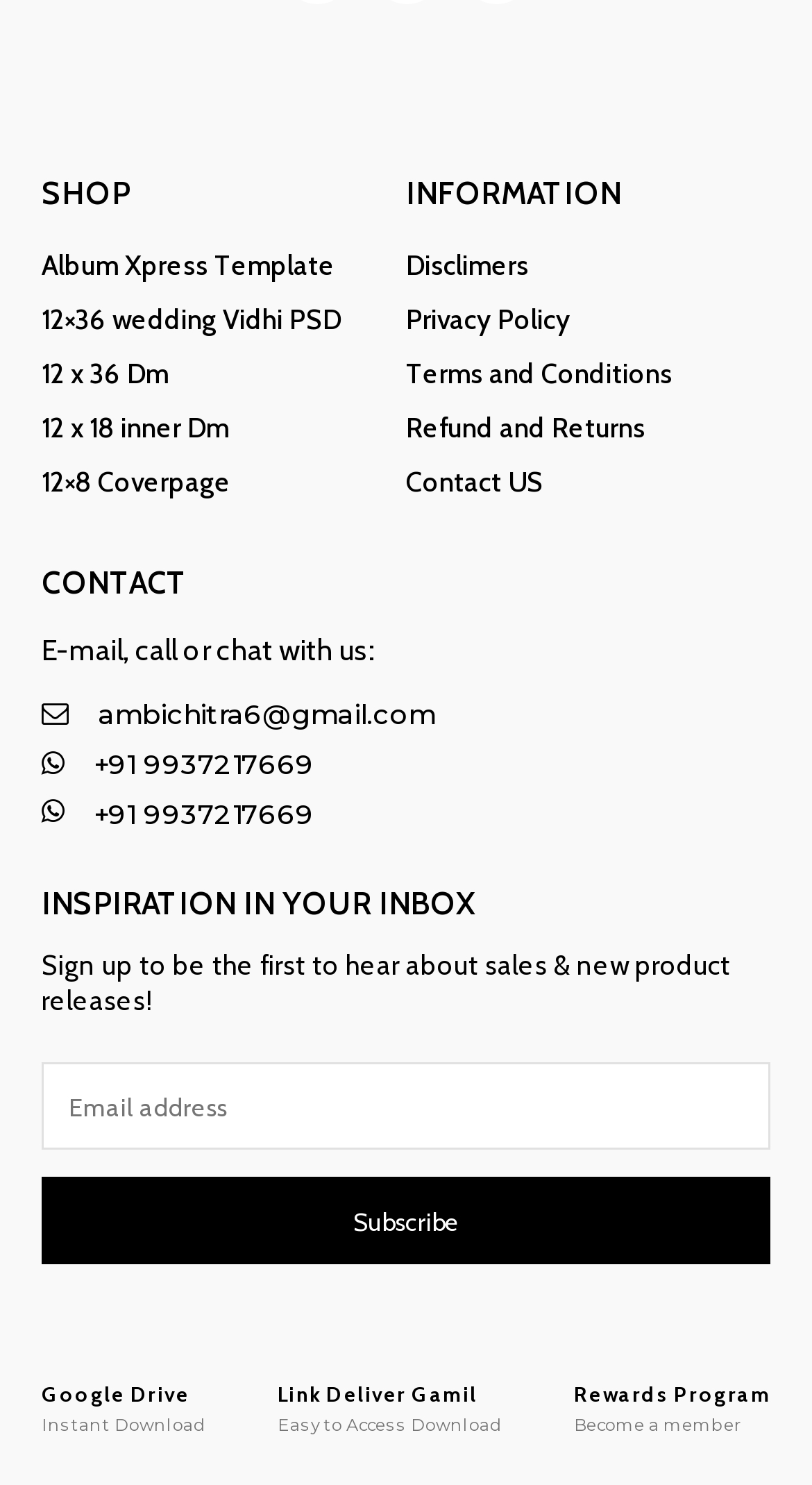Locate the bounding box of the UI element based on this description: "Google Drive Instant Download". Provide four float numbers between 0 and 1 as [left, top, right, bottom].

[0.051, 0.931, 0.254, 0.965]